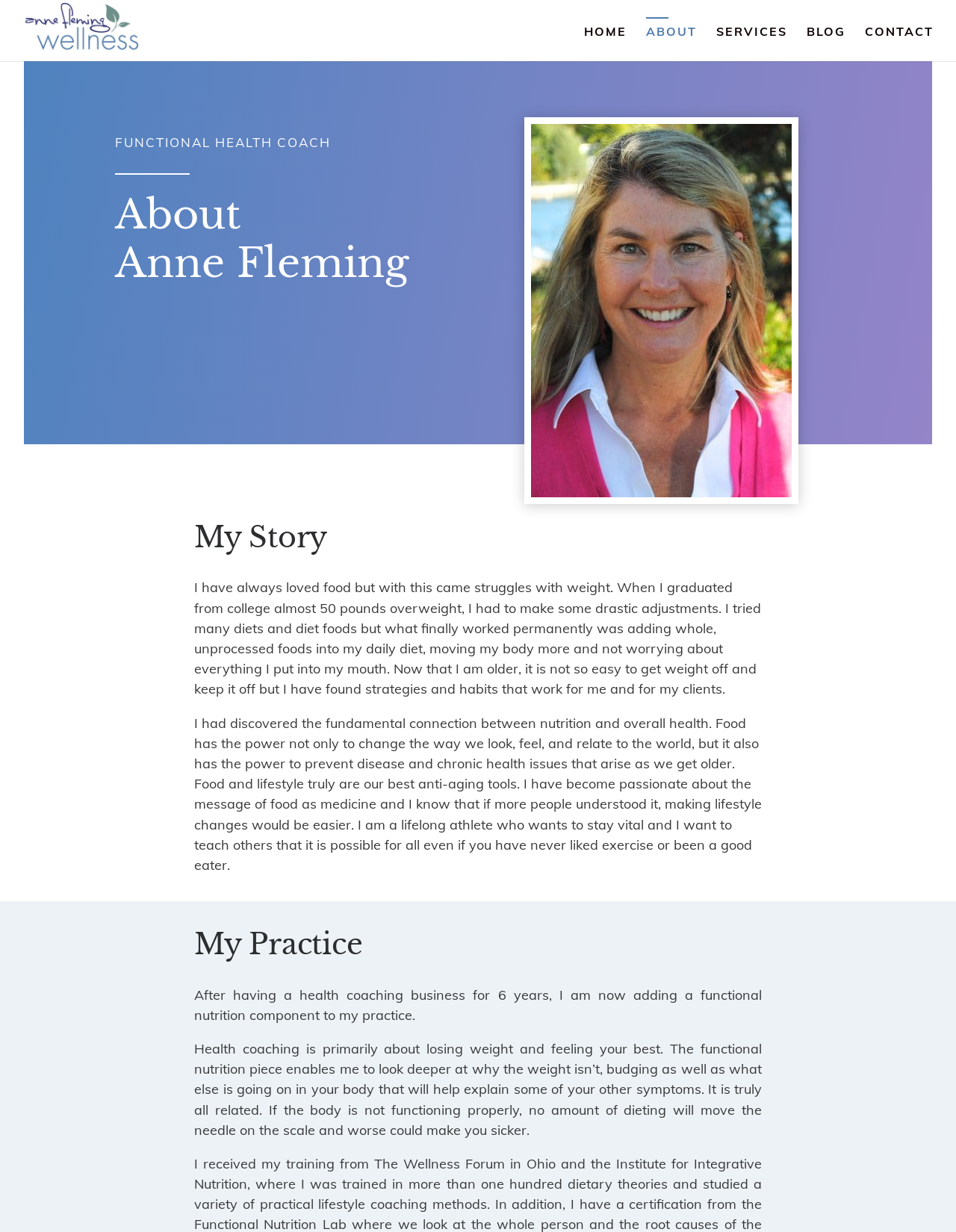Give a detailed overview of the webpage's appearance and contents.

The webpage is about Anne Fleming, a functional health coach, and her wellness practice. At the top left, there is a link to "Anne Fleming Wellness" accompanied by an image with the same name. 

On the top right, there is a navigation menu with five links: "HOME", "ABOUT", "SERVICES", "BLOG", and "CONTACT", arranged horizontally from left to right.

Below the navigation menu, there is a heading that reads "FUNCTIONAL HEALTH COACH". Further down, there is another heading "About Anne Fleming" followed by a large image.

The main content of the webpage is divided into three sections. The first section is headed "My Story" and contains a paragraph of text describing Anne's personal struggles with weight and her journey to discovering the importance of whole, unprocessed foods and lifestyle changes. 

The second section is a continuation of Anne's story, where she discusses the connection between nutrition and overall health, and her passion for teaching others about the power of food as medicine.

The third section is headed "My Practice" and describes Anne's health coaching business, which has recently added a functional nutrition component. This section also contains two paragraphs of text explaining the focus of her practice and how the functional nutrition piece enables her to look deeper at the underlying causes of her clients' symptoms.